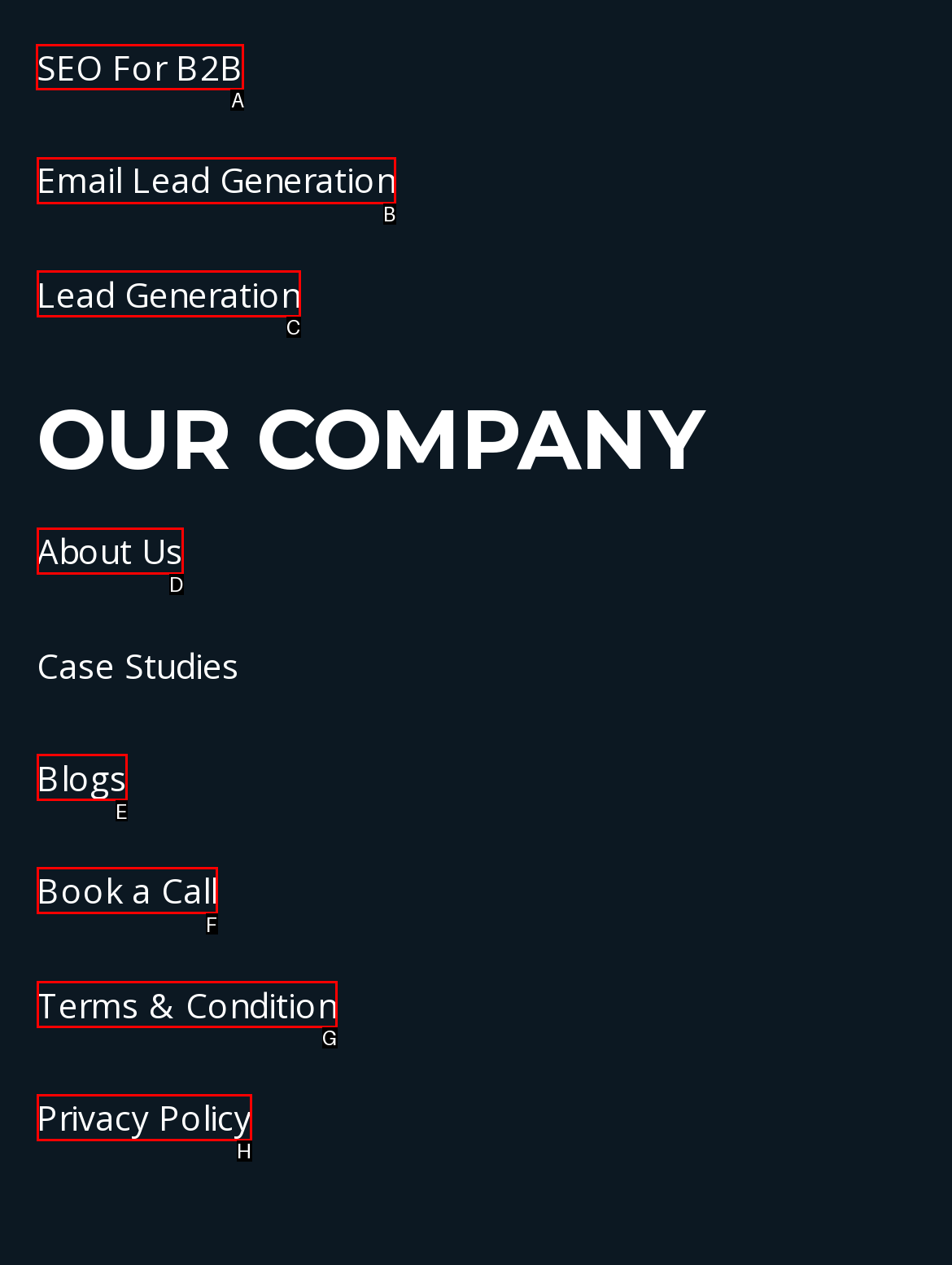Point out the option that needs to be clicked to fulfill the following instruction: Click on the 'Vitrenix Male Enhancement Shark Tank Amazon For ED' link
Answer with the letter of the appropriate choice from the listed options.

None